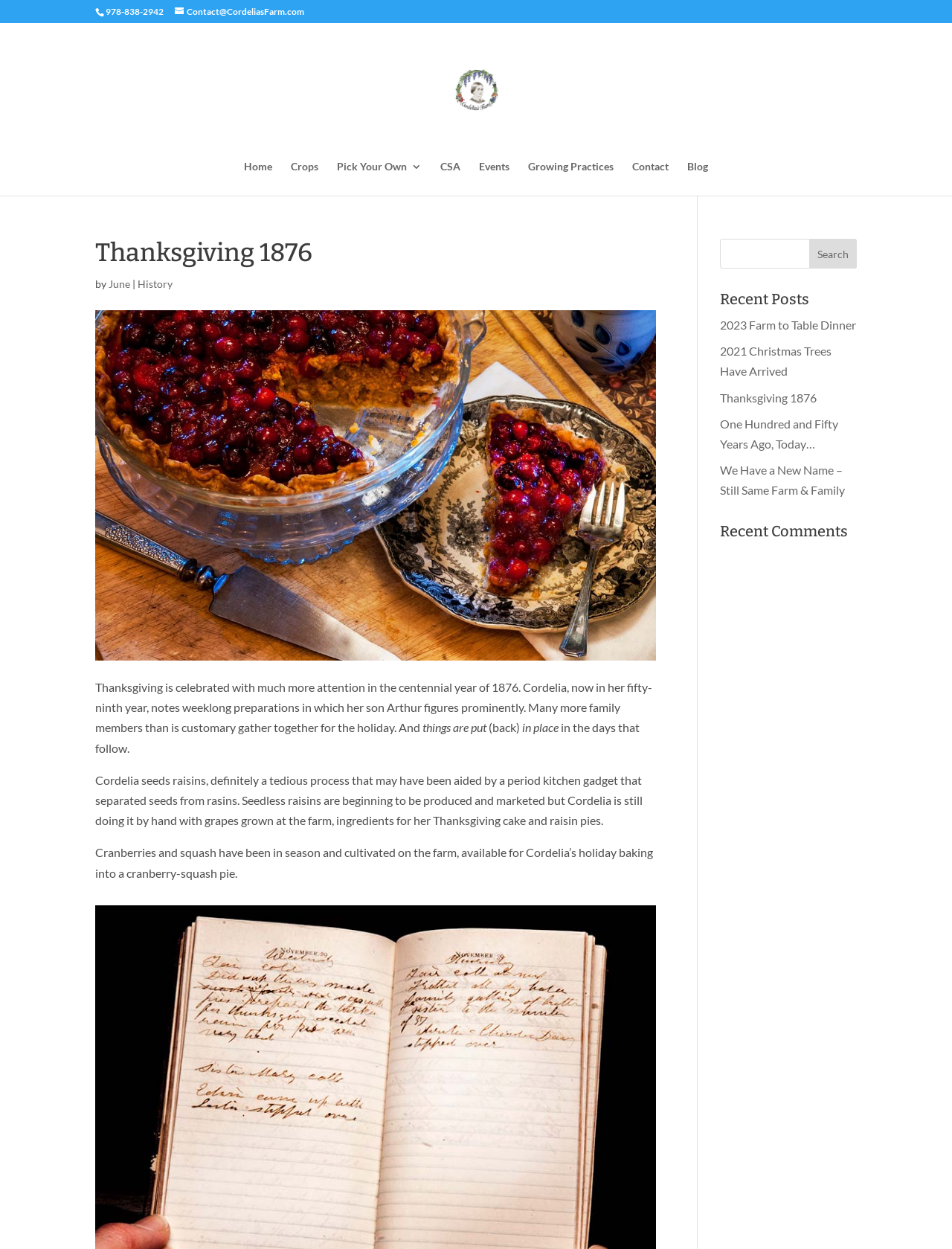Give a one-word or short-phrase answer to the following question: 
What is the phone number of Cordelias Farm?

978-838-2942